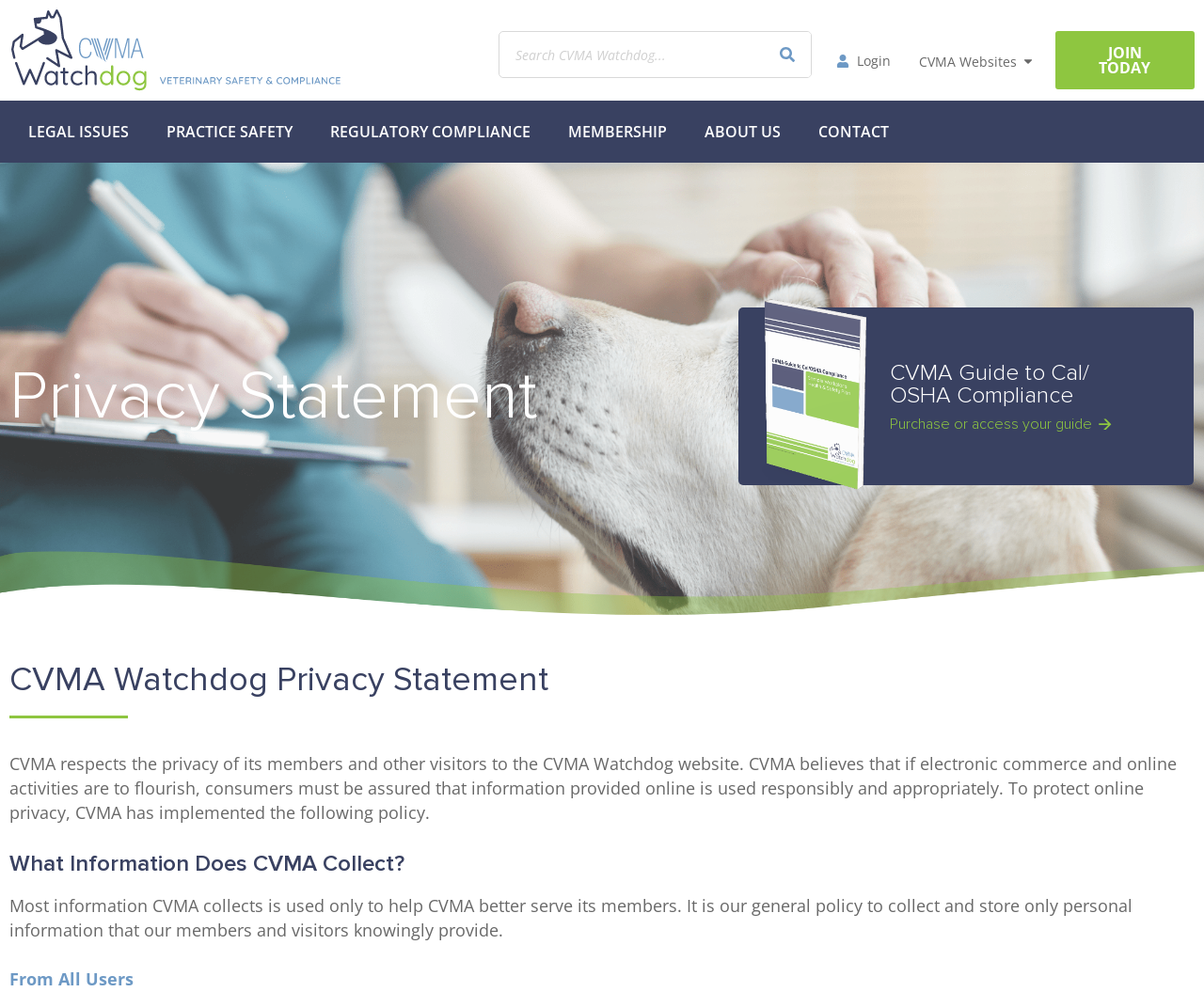Please determine the bounding box coordinates of the area that needs to be clicked to complete this task: 'Join today'. The coordinates must be four float numbers between 0 and 1, formatted as [left, top, right, bottom].

[0.877, 0.031, 0.992, 0.09]